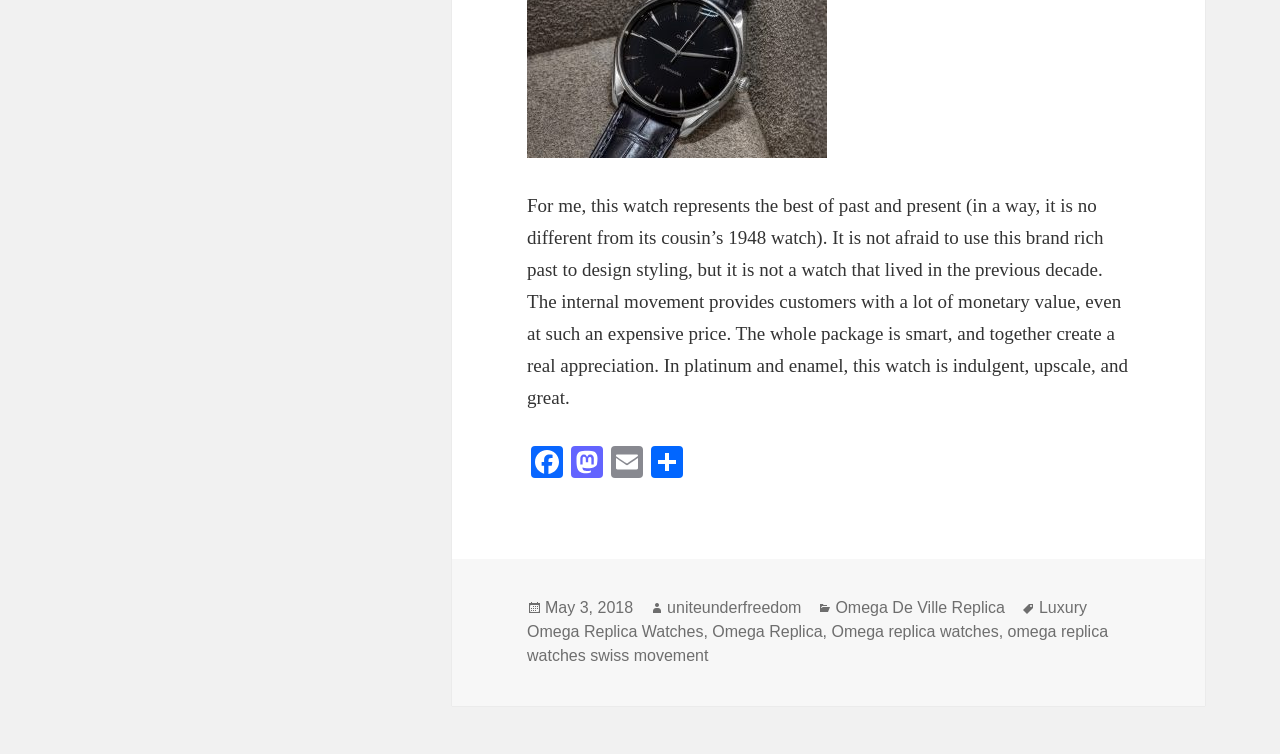Determine the bounding box coordinates of the element's region needed to click to follow the instruction: "Read more about Omega De Ville Replica". Provide these coordinates as four float numbers between 0 and 1, formatted as [left, top, right, bottom].

[0.653, 0.795, 0.785, 0.819]